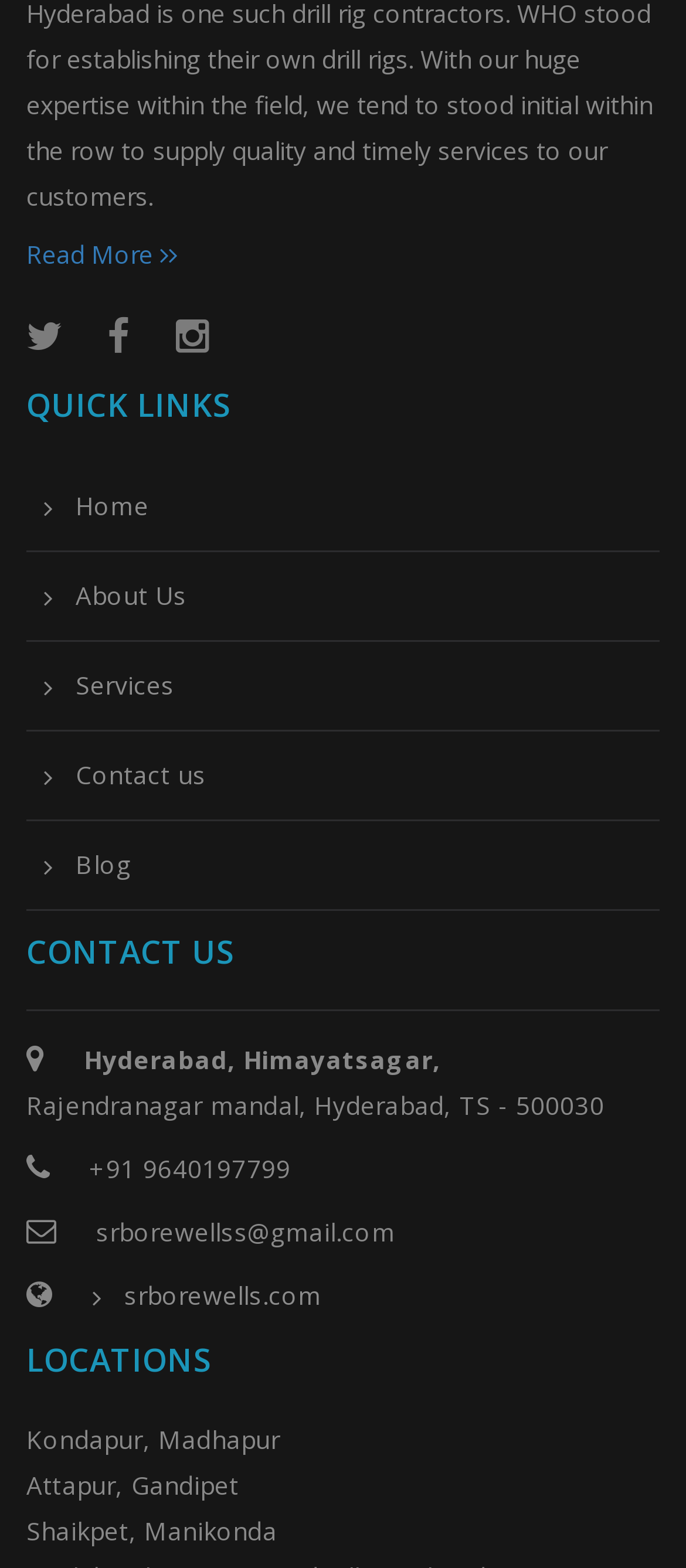What are the quick links available on the website?
Using the visual information, reply with a single word or short phrase.

Home, About Us, Services, Contact us, Blog